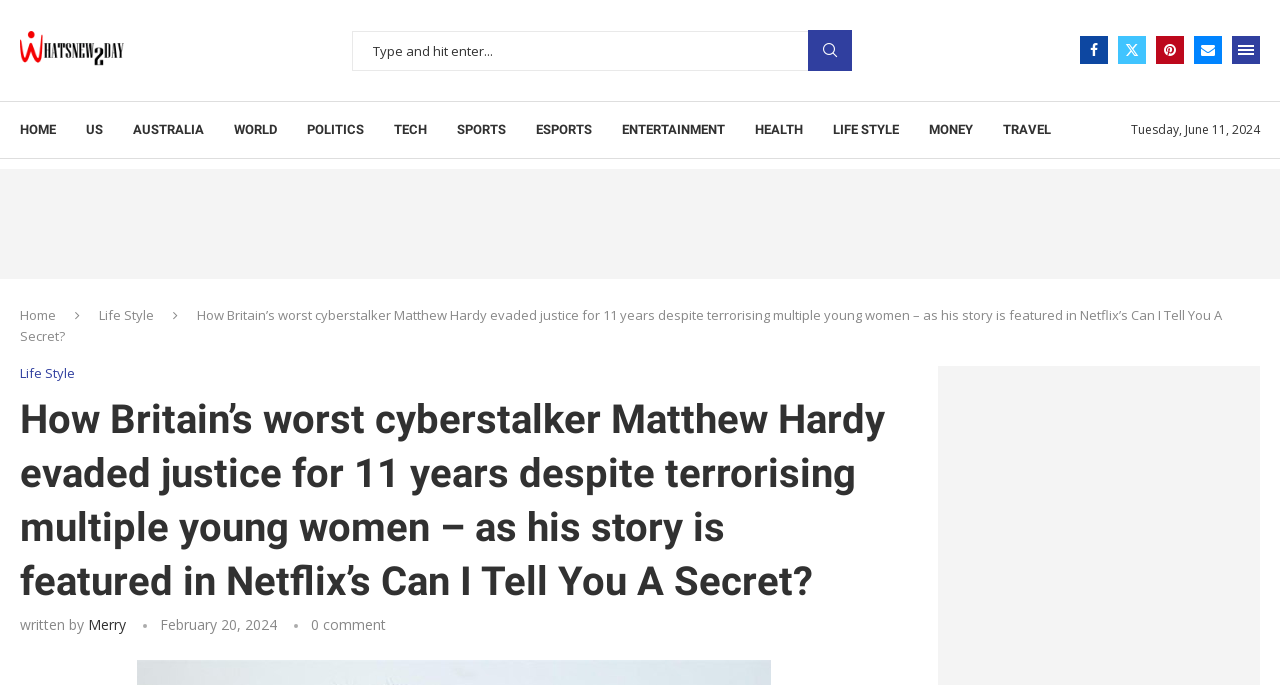Using the information from the screenshot, answer the following question thoroughly:
What is the name of the website?

I determined the answer by looking at the top-left corner of the webpage, where I found a link with the text 'WhatsNew2Day', which is likely the name of the website.